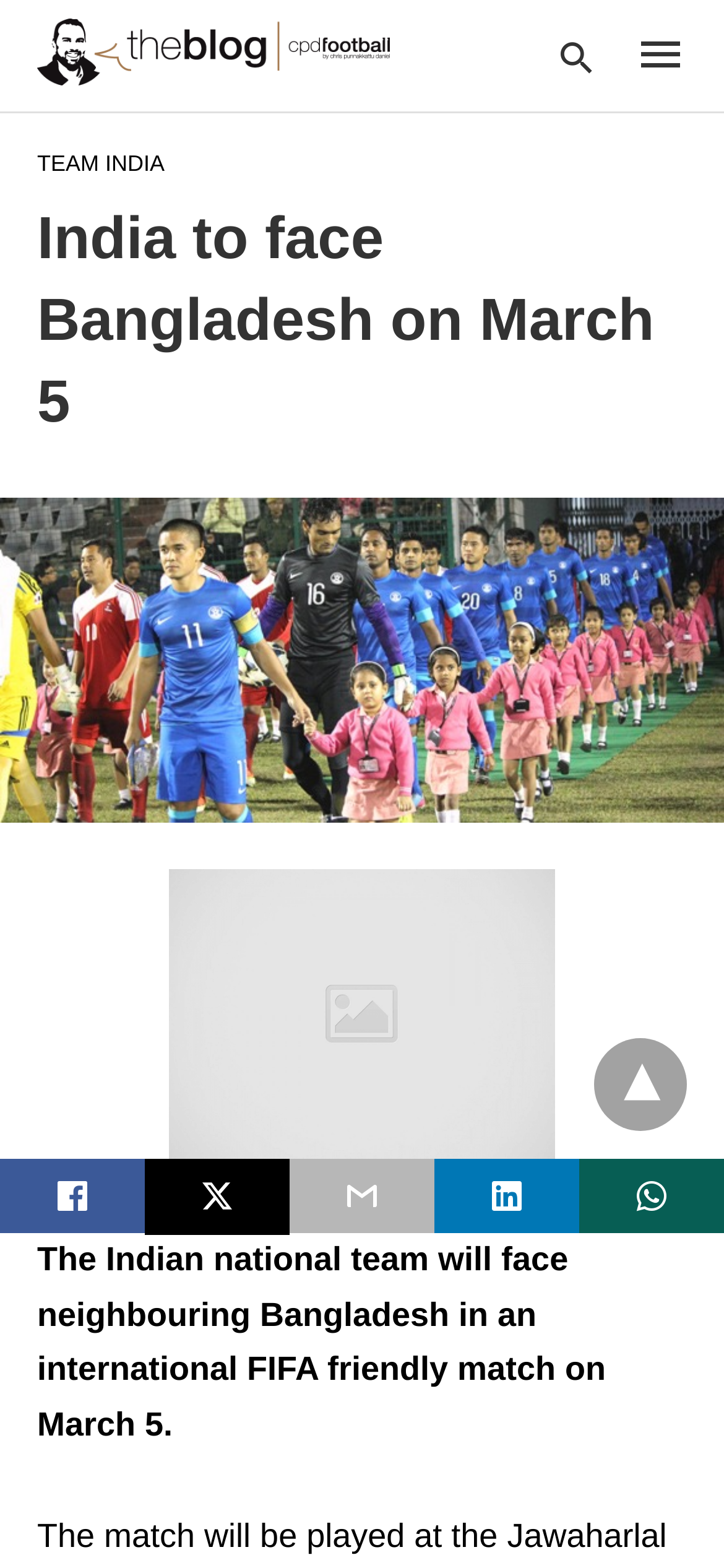Please specify the coordinates of the bounding box for the element that should be clicked to carry out this instruction: "go to the blog homepage". The coordinates must be four float numbers between 0 and 1, formatted as [left, top, right, bottom].

[0.051, 0.011, 0.538, 0.055]